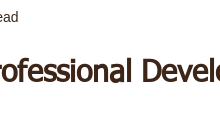What is the target audience of the article?
Refer to the image and provide a detailed answer to the question.

The caption suggests that the design and layout of the article are aimed at a professional setting, indicating that the target audience is likely comprised of readers who are interested in governance, diversity, and organizational effectiveness.